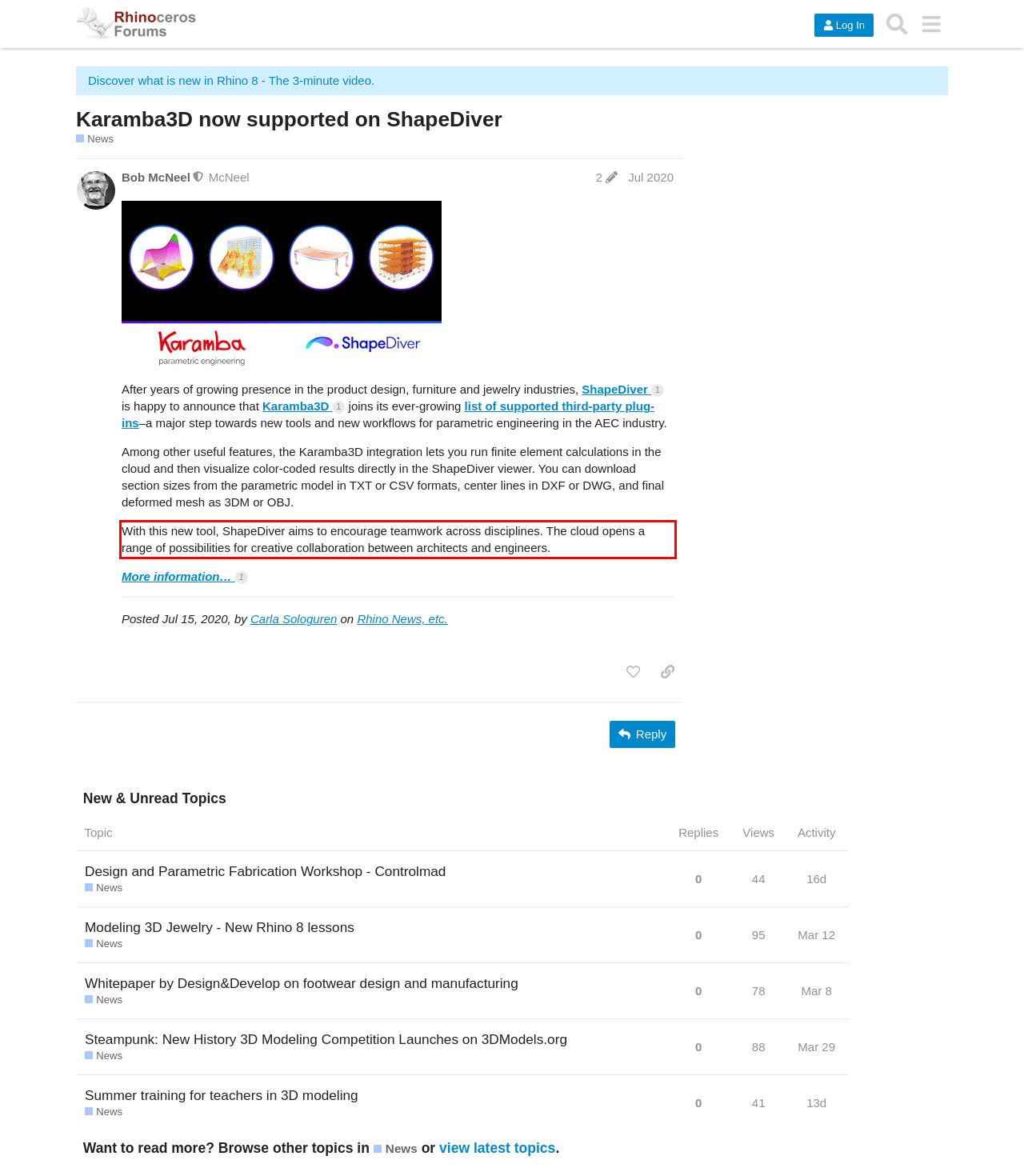You have a screenshot of a webpage with a red bounding box. Use OCR to generate the text contained within this red rectangle.

With this new tool, ShapeDiver aims to encourage teamwork across disciplines. The cloud opens a range of possibilities for creative collaboration between architects and engineers.